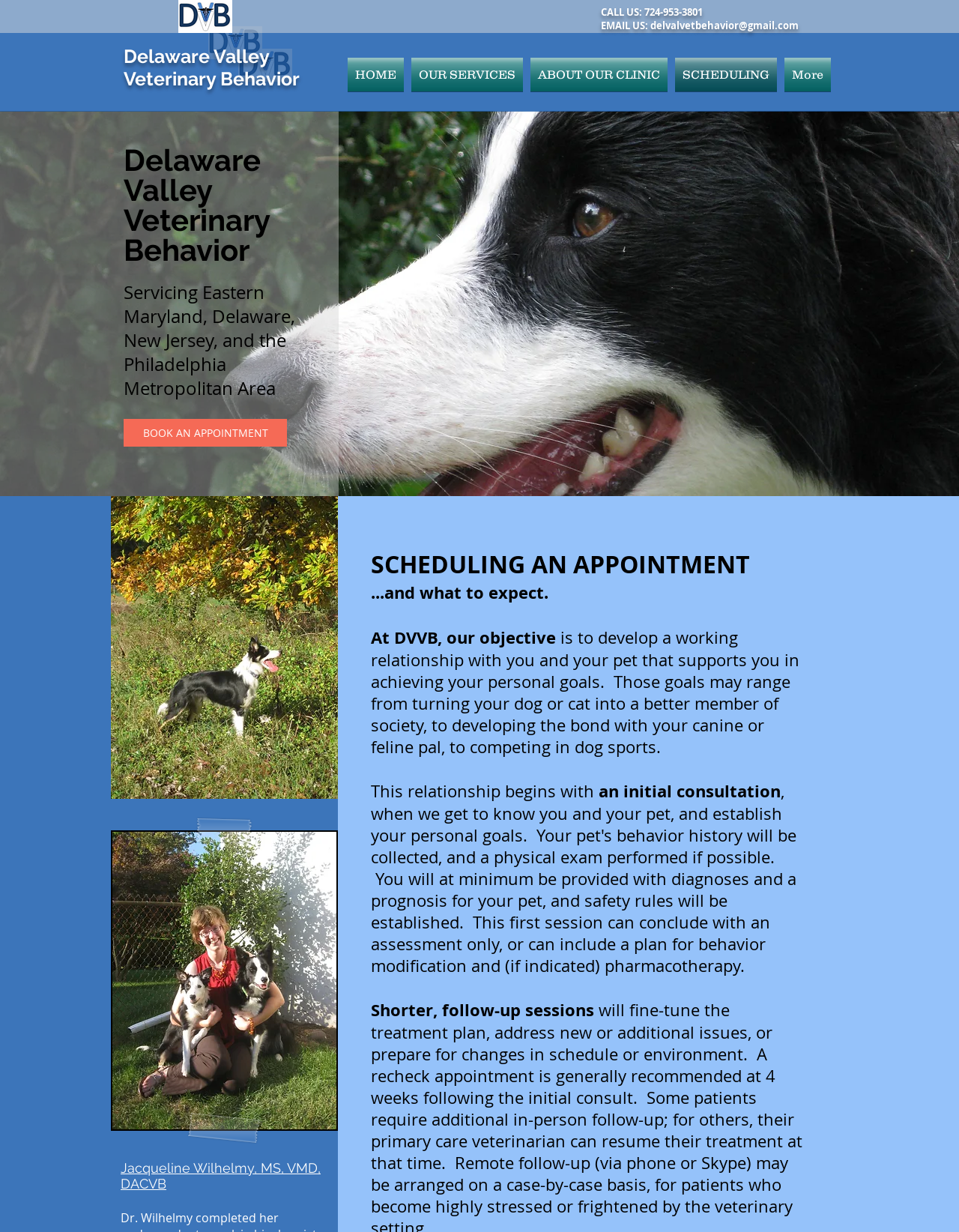What is the name of the veterinarian?
Look at the image and provide a detailed response to the question.

I found the name of the veterinarian by looking at the heading element that says 'Jacqueline Wilhelmy, MS, VMD, DACVB' at the bottom of the webpage.